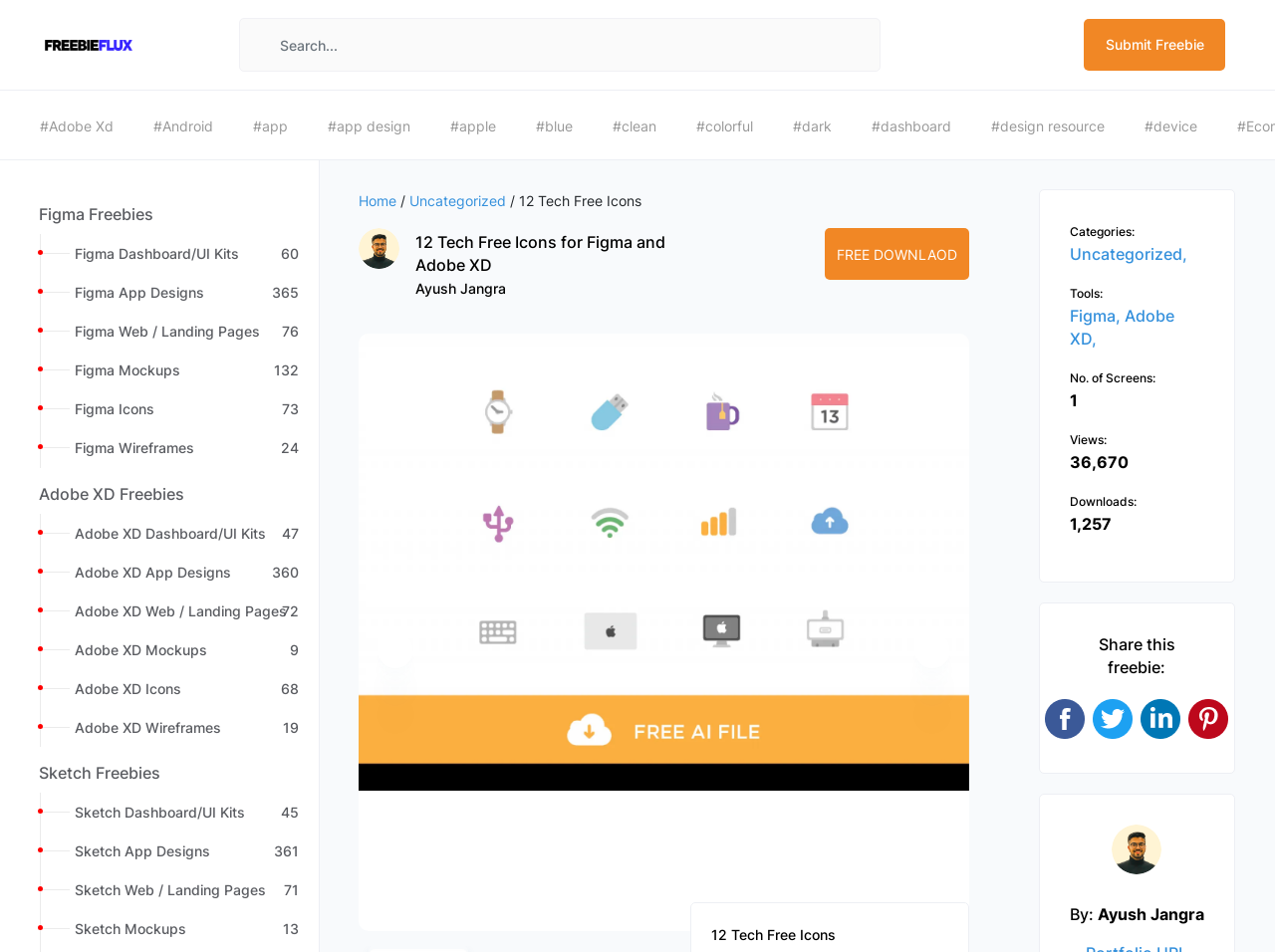Pinpoint the bounding box coordinates of the element to be clicked to execute the instruction: "Search for freebies".

[0.21, 0.02, 0.69, 0.074]